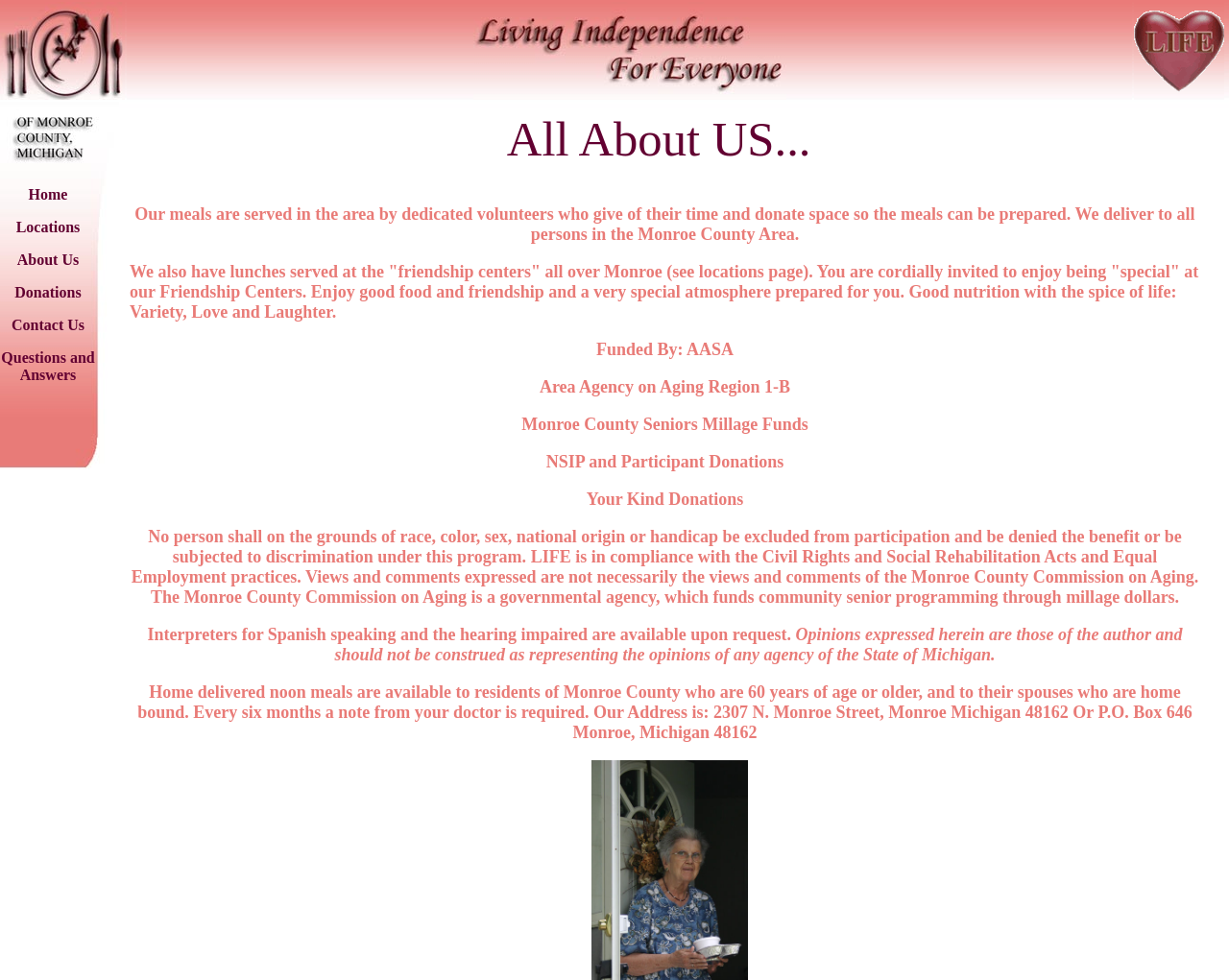What is the first menu item?
Using the image, answer in one word or phrase.

Home